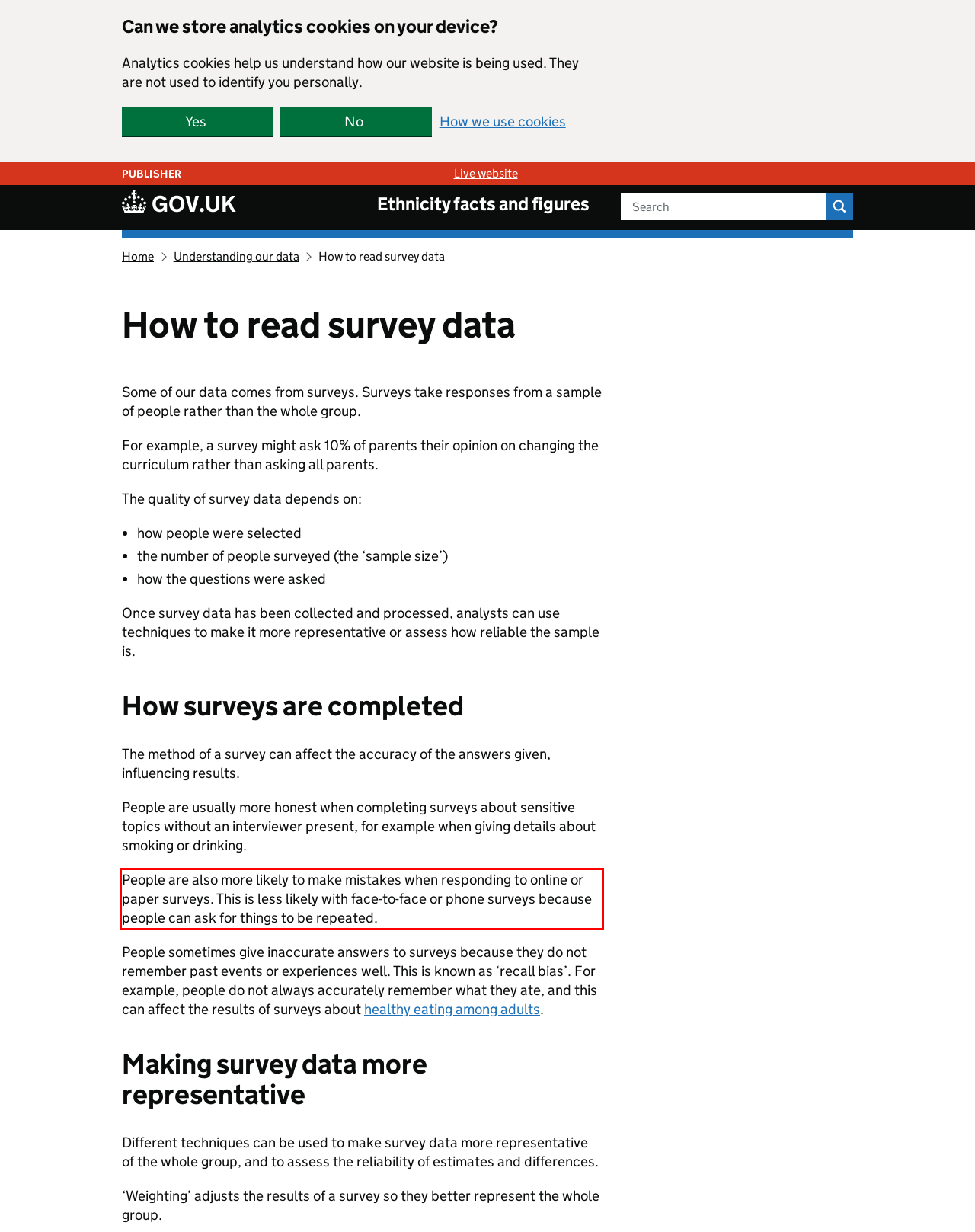Please identify the text within the red rectangular bounding box in the provided webpage screenshot.

People are also more likely to make mistakes when responding to online or paper surveys. This is less likely with face-to-face or phone surveys because people can ask for things to be repeated.